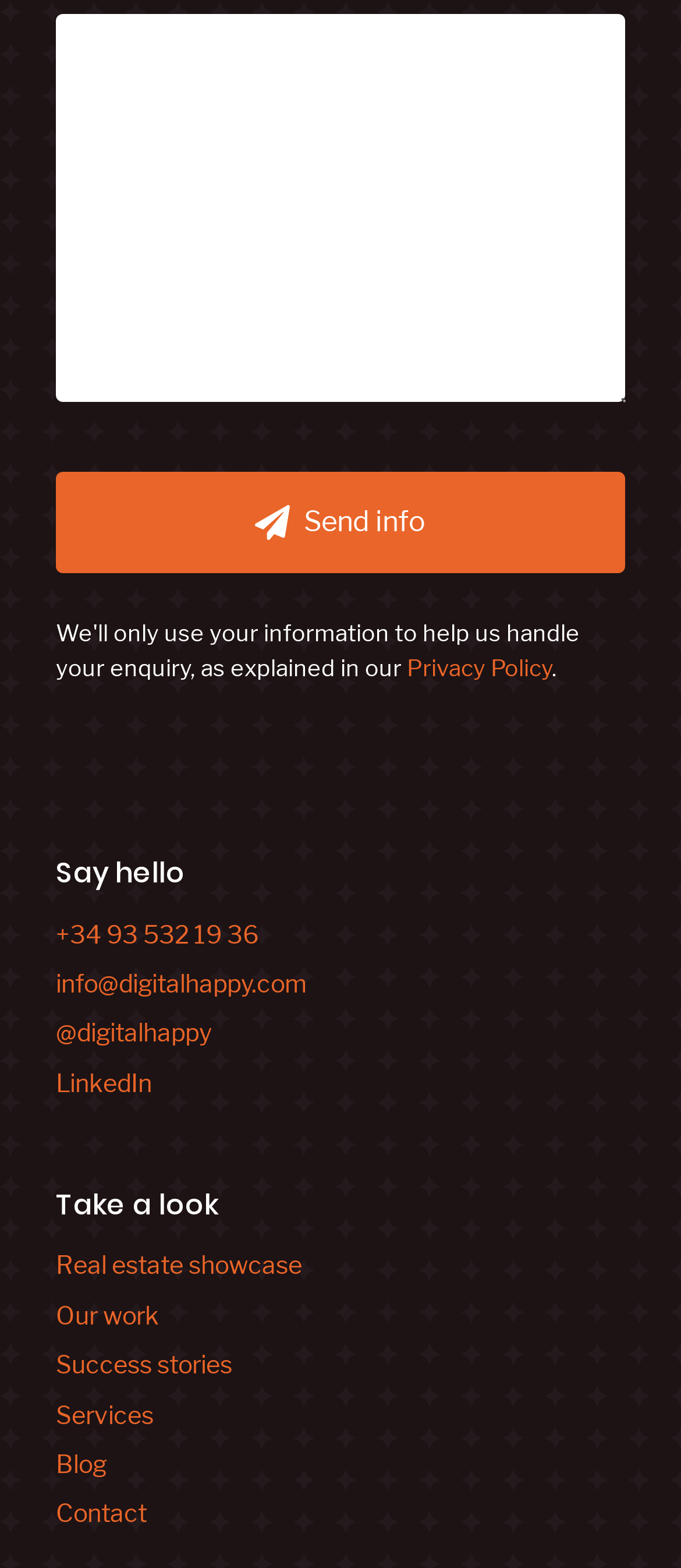Please locate the bounding box coordinates of the region I need to click to follow this instruction: "Visit Jerzy's profile".

None